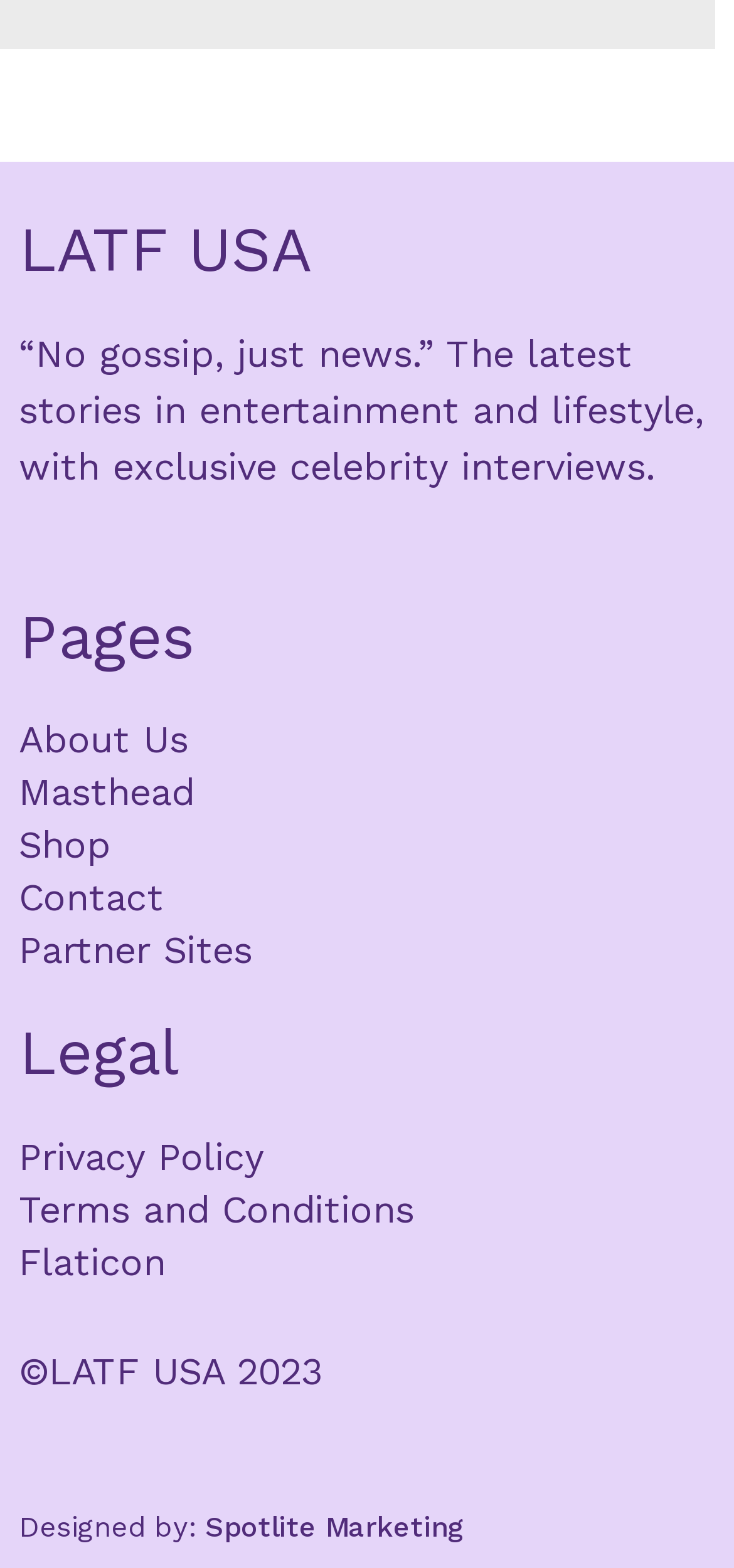Find the bounding box coordinates for the area that should be clicked to accomplish the instruction: "check partner sites".

[0.026, 0.589, 0.344, 0.623]